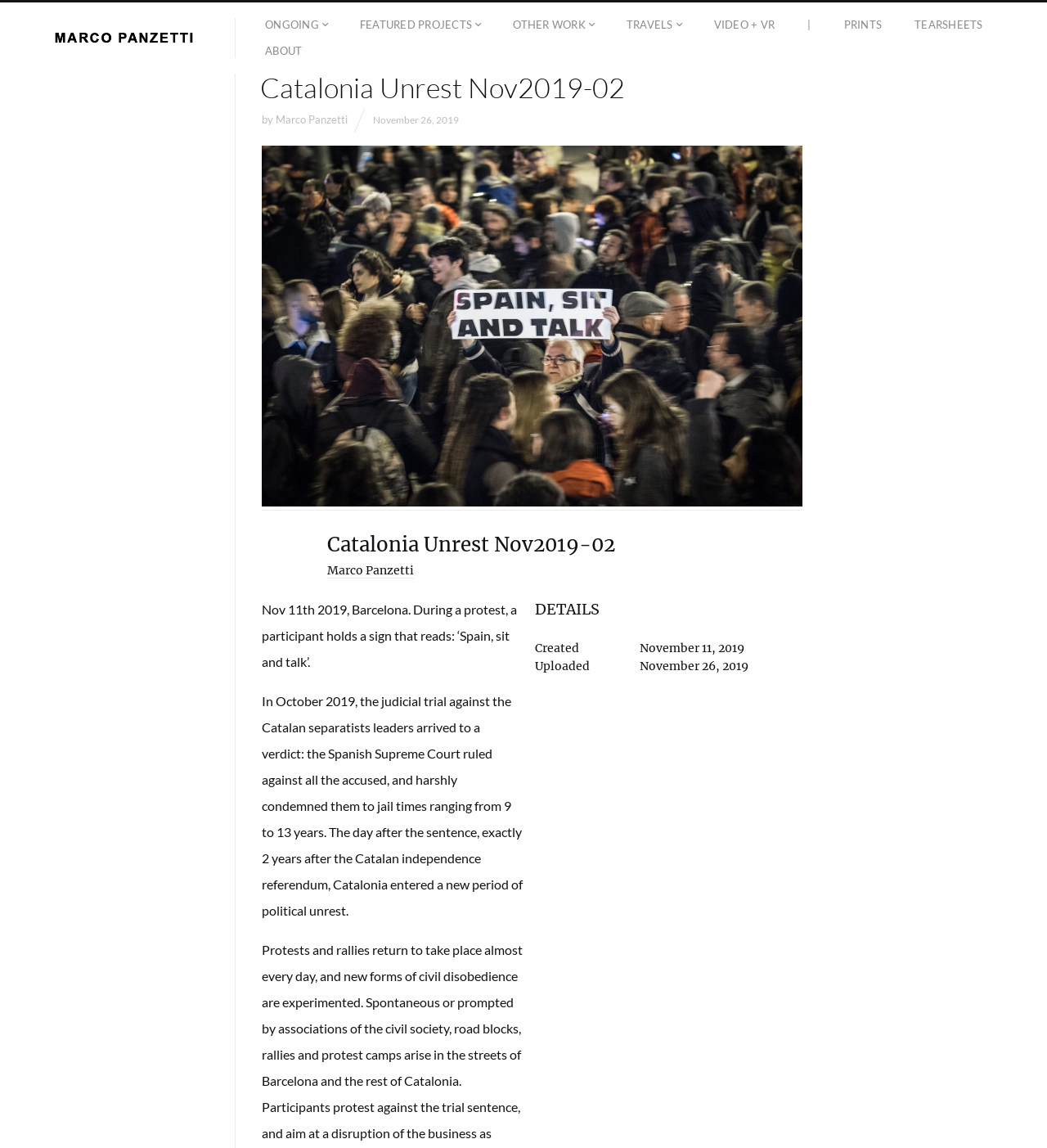Can you extract the primary headline text from the webpage?

Catalonia Unrest Nov2019-02